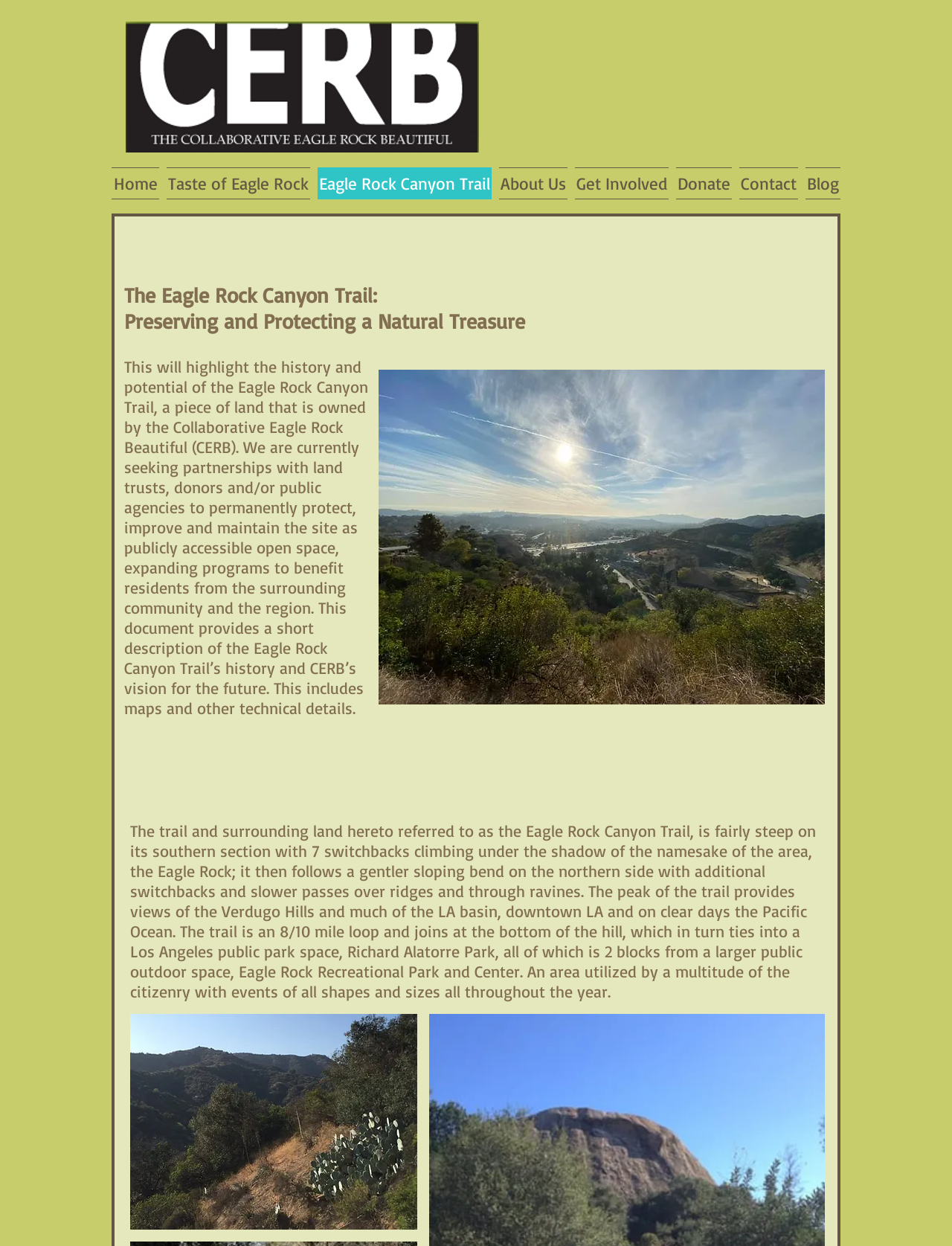Given the element description About Us, identify the bounding box coordinates for the UI element on the webpage screenshot. The format should be (top-left x, top-left y, bottom-right x, bottom-right y), with values between 0 and 1.

[0.52, 0.134, 0.6, 0.16]